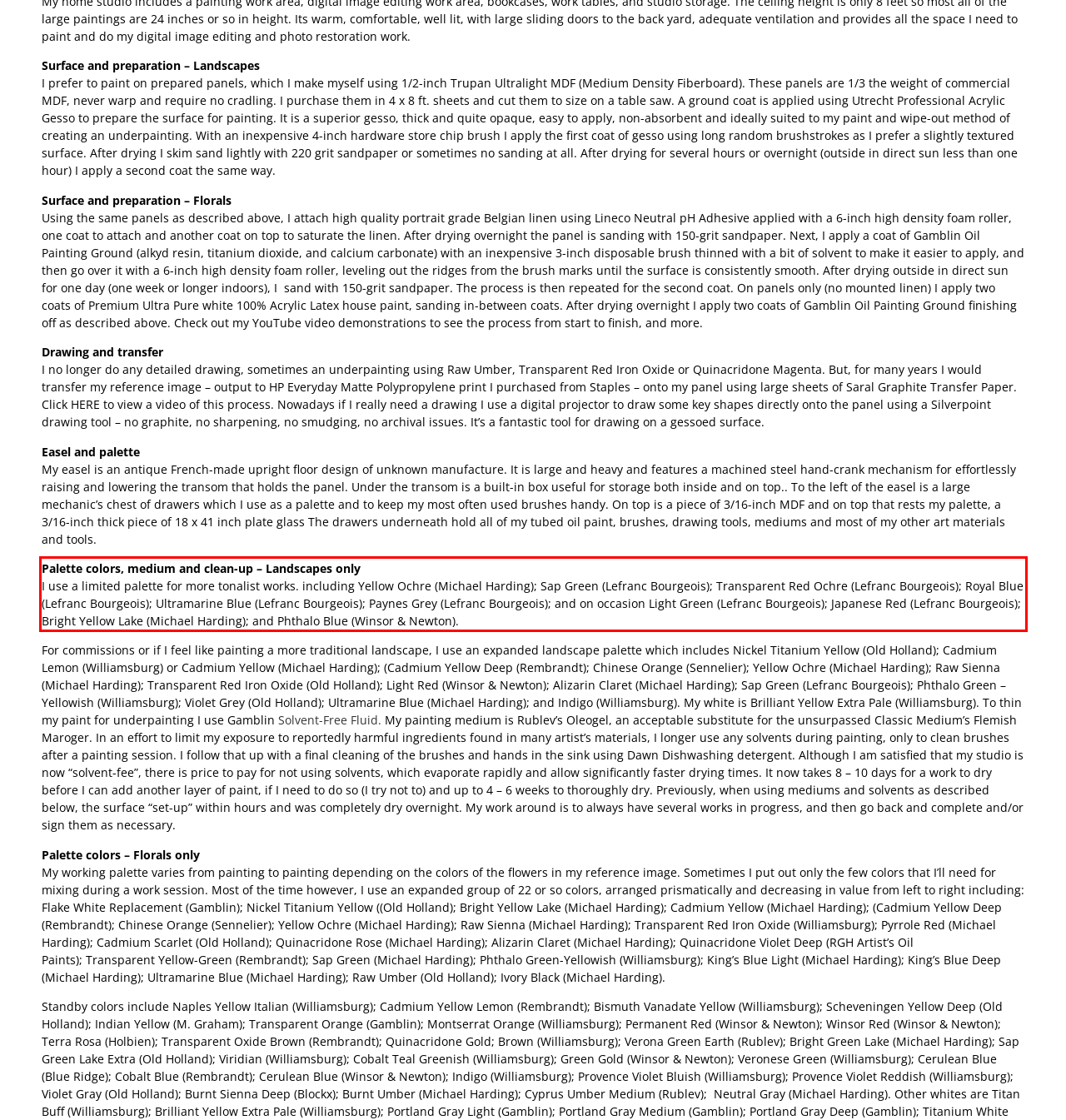Examine the screenshot of the webpage, locate the red bounding box, and generate the text contained within it.

Palette colors, medium and clean-up – Landscapes only I use a limited palette for more tonalist works. including Yellow Ochre (Michael Harding); Sap Green (Lefranc Bourgeois); Transparent Red Ochre (Lefranc Bourgeois); Royal Blue (Lefranc Bourgeois); Ultramarine Blue (Lefranc Bourgeois); Paynes Grey (Lefranc Bourgeois); and on occasion Light Green (Lefranc Bourgeois); Japanese Red (Lefranc Bourgeois); Bright Yellow Lake (Michael Harding); and Phthalo Blue (Winsor & Newton).